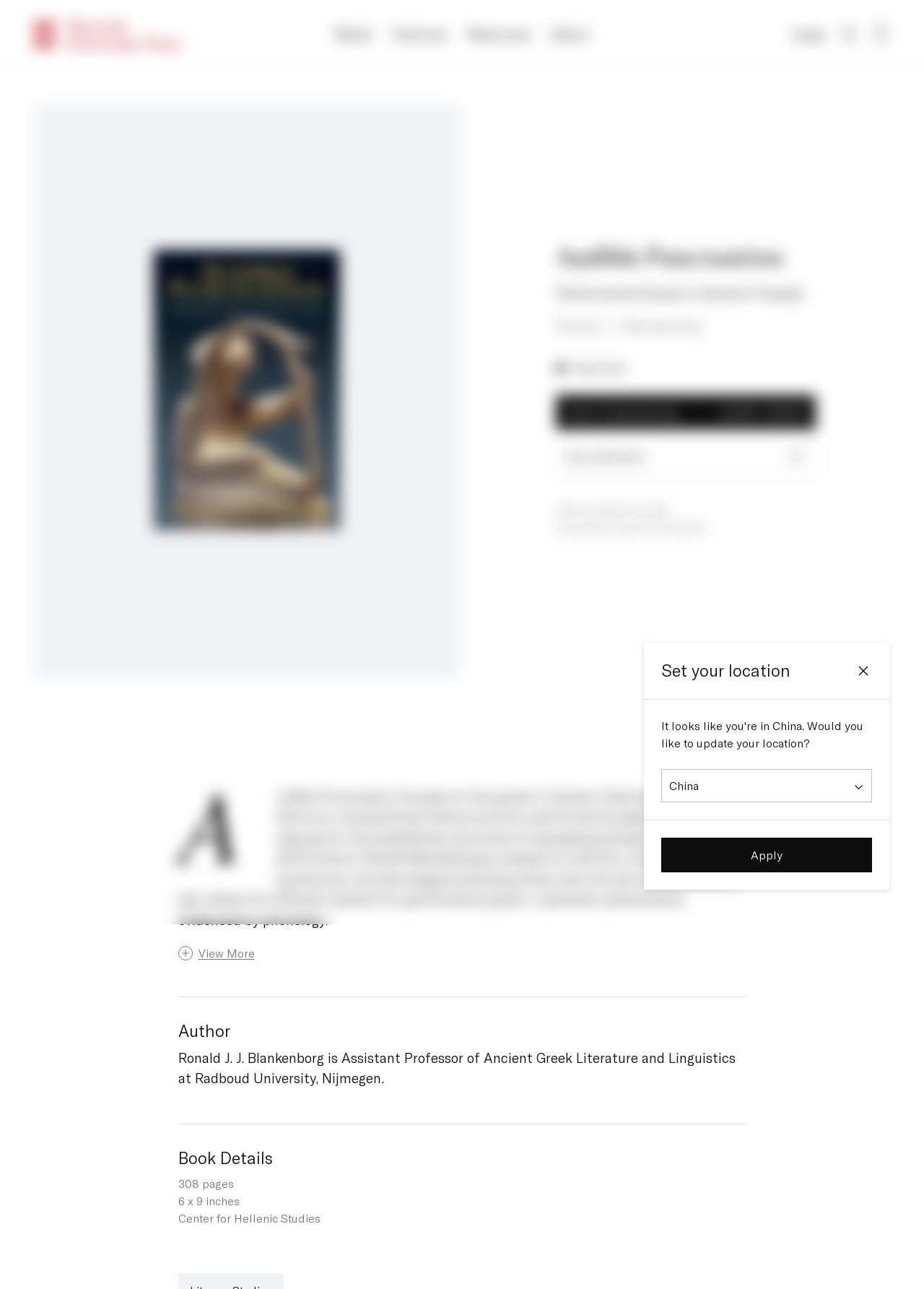Please identify the bounding box coordinates for the region that you need to click to follow this instruction: "Close the location dialog".

[0.925, 0.514, 0.944, 0.527]